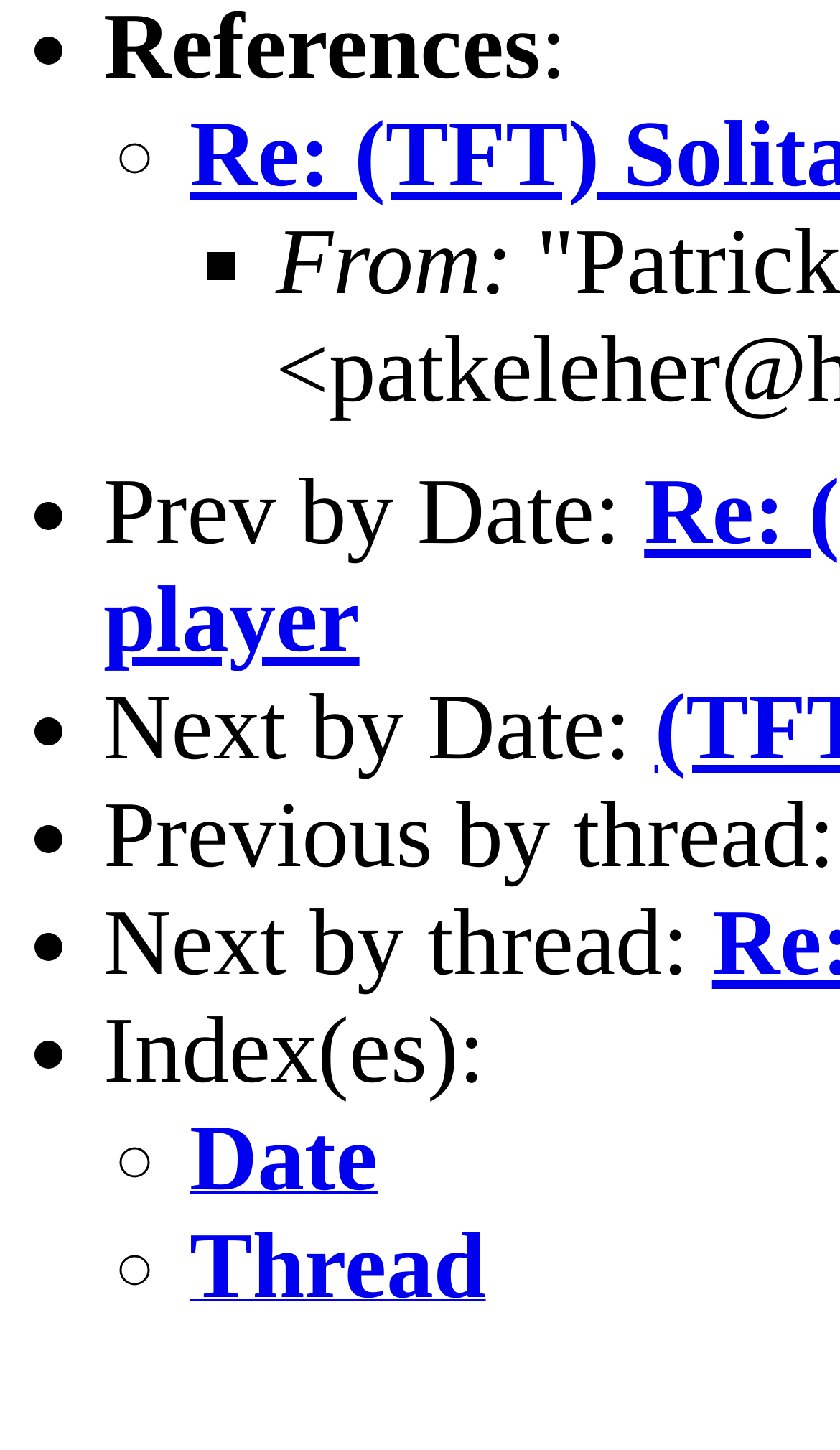Reply to the question with a single word or phrase:
What is the purpose of the list?

Navigation